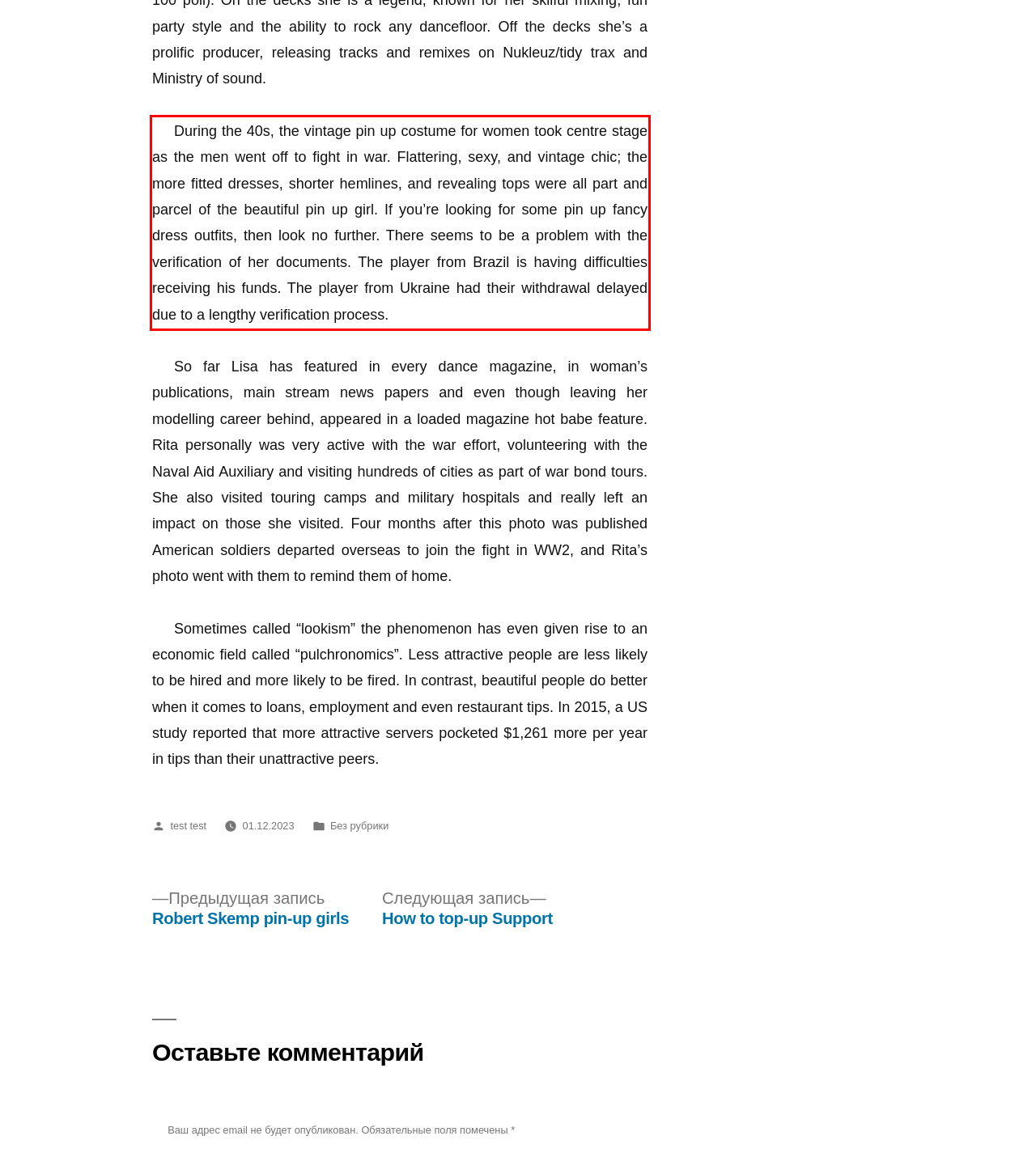You have a screenshot of a webpage, and there is a red bounding box around a UI element. Utilize OCR to extract the text within this red bounding box.

During the 40s, the vintage pin up costume for women took centre stage as the men went off to fight in war. Flattering, sexy, and vintage chic; the more fitted dresses, shorter hemlines, and revealing tops were all part and parcel of the beautiful pin up girl. If you’re looking for some pin up fancy dress outfits, then look no further. There seems to be a problem with the verification of her documents. The player from Brazil is having difficulties receiving his funds. The player from Ukraine had their withdrawal delayed due to a lengthy verification process.